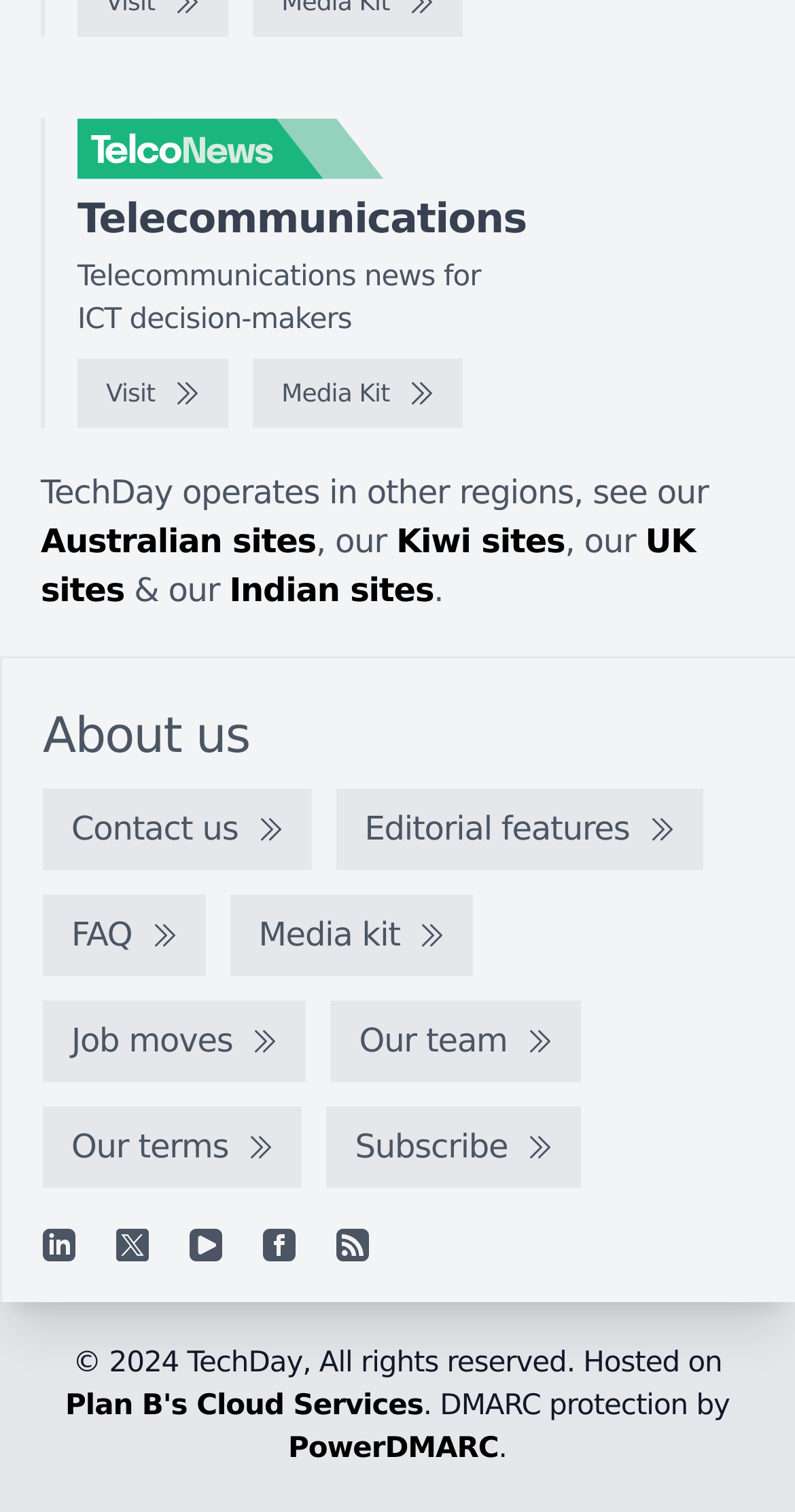Highlight the bounding box coordinates of the region I should click on to meet the following instruction: "Follow TechDay on LinkedIn".

[0.054, 0.812, 0.095, 0.834]